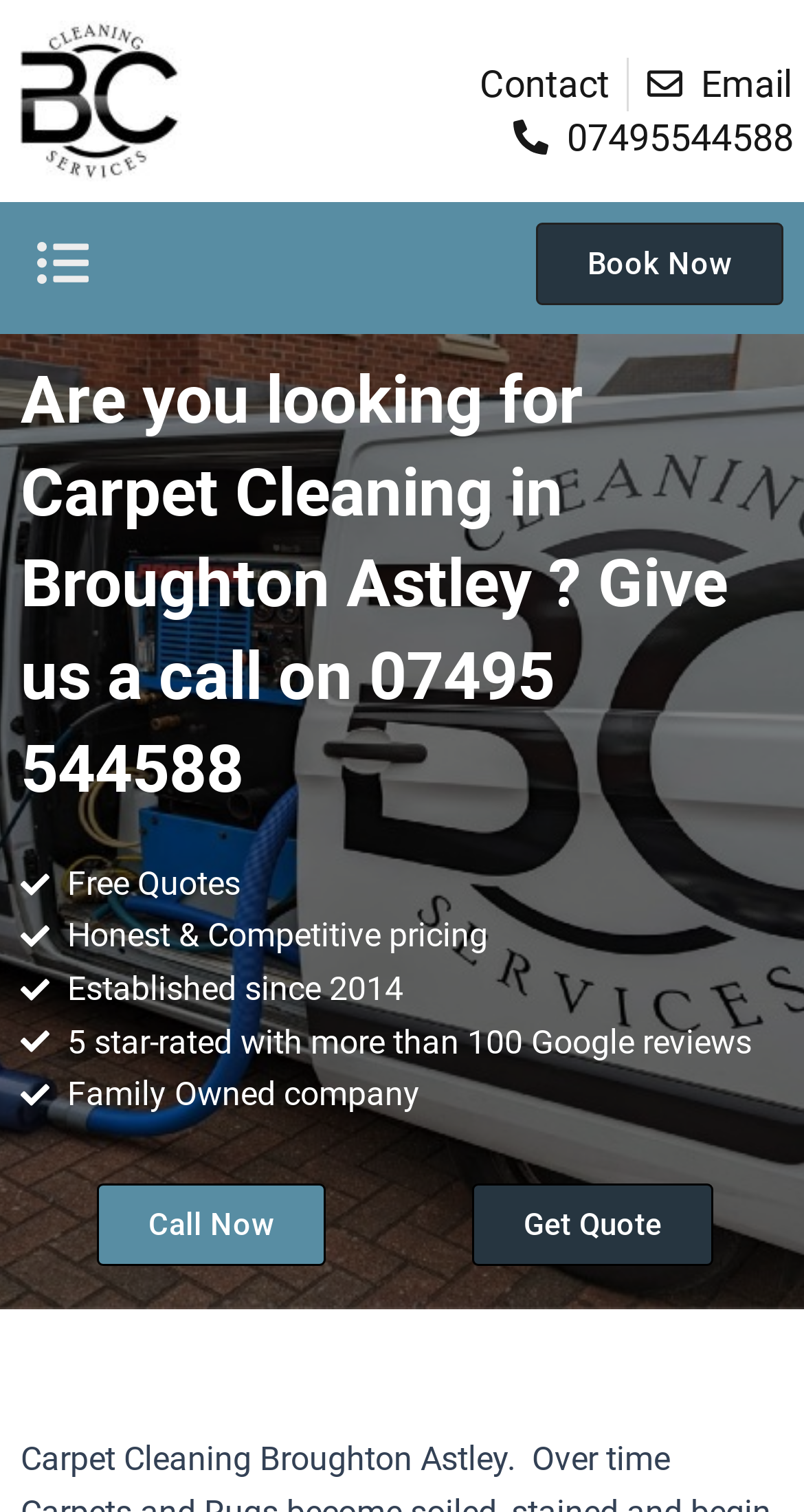Elaborate on the different components and information displayed on the webpage.

The webpage is about Carpet Cleaning services in Broughton Astley. At the top left corner, there is a logo of "bccleaning" accompanied by a link. To the right of the logo, there are three links: "Contact", "Email", and a phone number "07495544588". Below the logo, there is a button labeled "Menu" which has a popup menu.

On the top right side, there is a prominent link "Book Now". Below it, there is a heading that reads "Are you looking for Carpet Cleaning in Broughton Astley? Give us a call on 07495 544588". This heading has a link to the phone number "07495 544588" embedded within it.

In the middle section of the page, there are five static text elements arranged vertically, listing the benefits of the carpet cleaning service: "Free Quotes", "Honest & Competitive pricing", "Established since 2014", "5 star-rated with more than 100 Google reviews", and "Family Owned company".

At the bottom of the page, there are two prominent links: "Call Now" on the left and "Get Quote" on the right. Finally, at the very bottom of the page, there is a static text element that reads "Carpet Cleaning Broughton Astley".